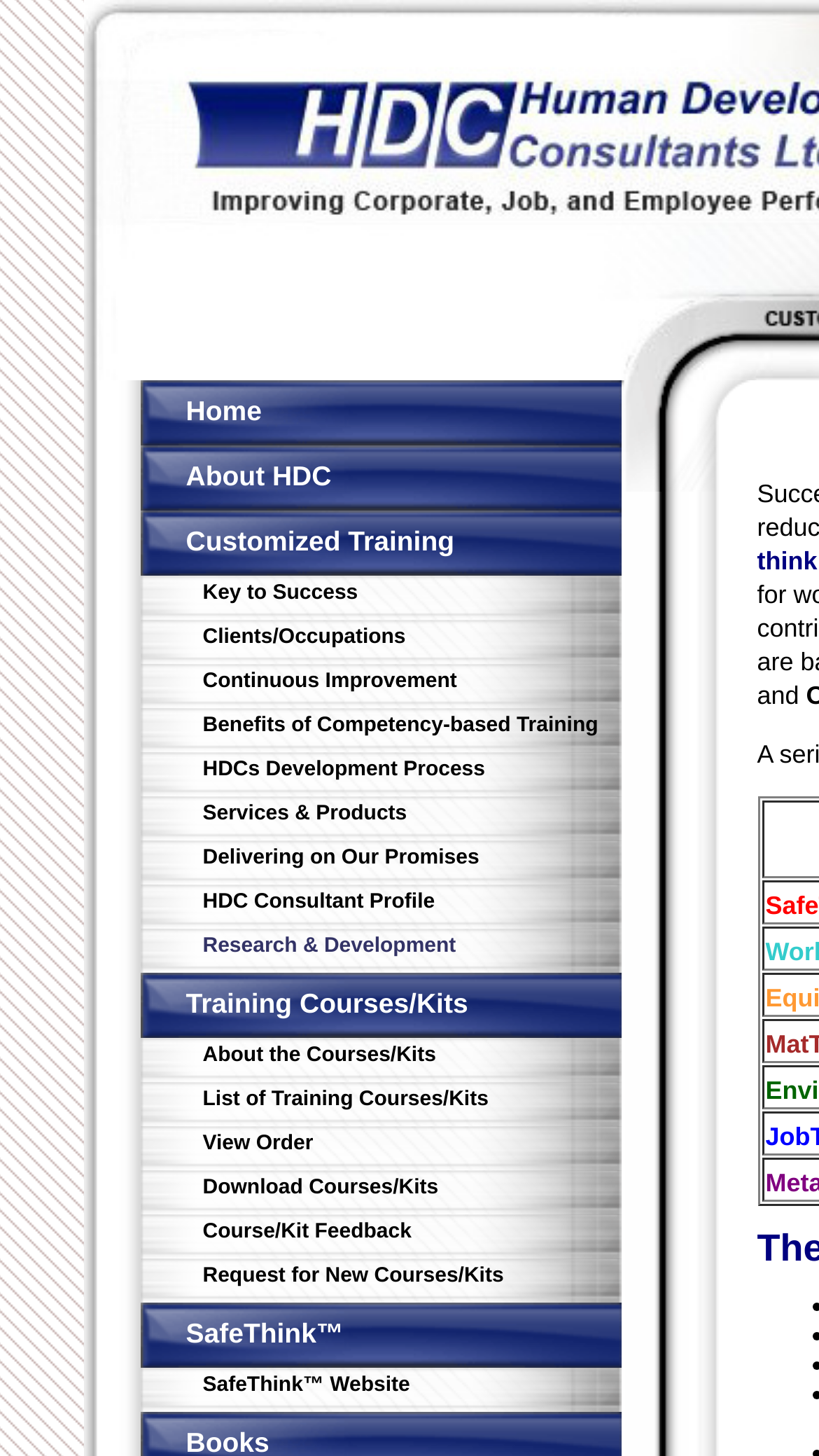What is the first link on the webpage?
Using the visual information from the image, give a one-word or short-phrase answer.

Home